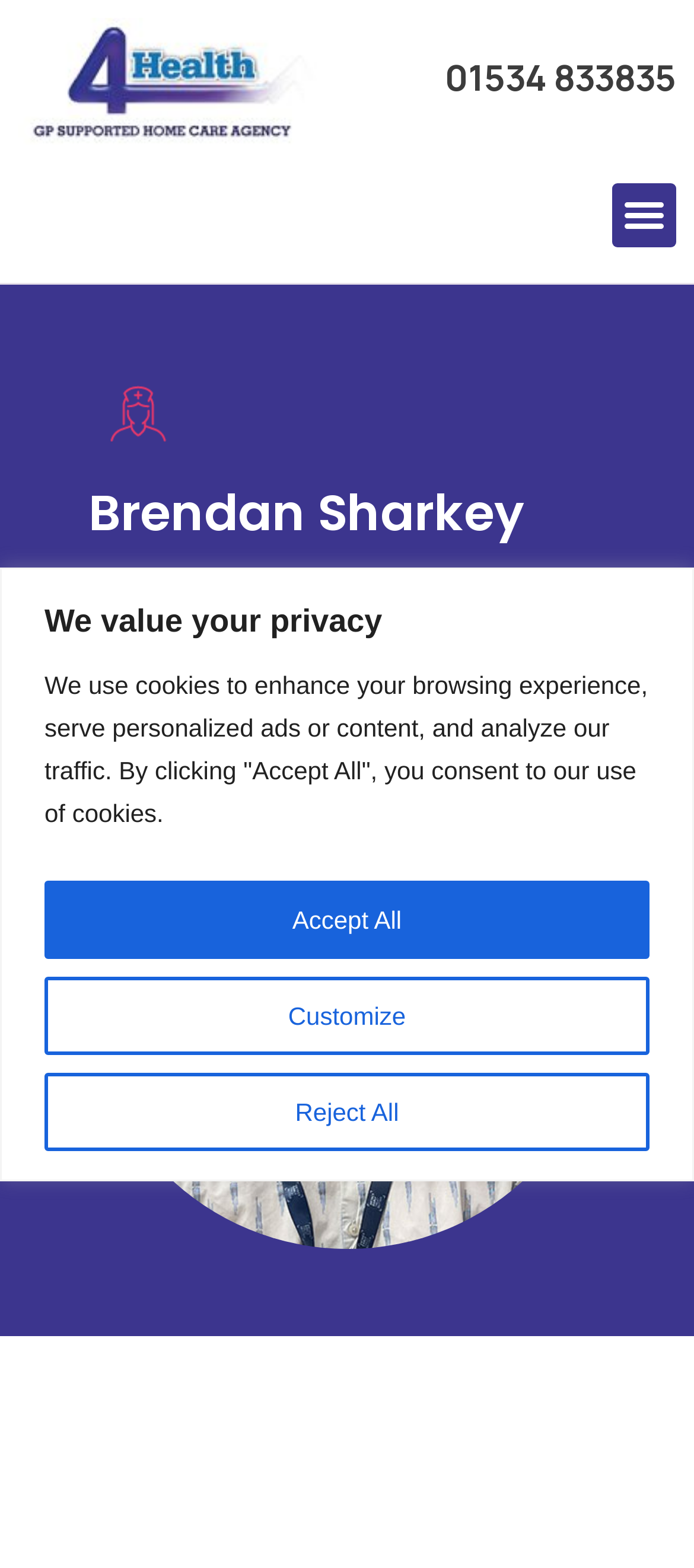What is the logo of the website?
Please give a detailed and elaborate explanation in response to the question.

I found the logo by looking at the image element with the bounding box coordinates [0.026, 0.011, 0.474, 0.094], which is linked to the text '4Health Logo 300x125'.